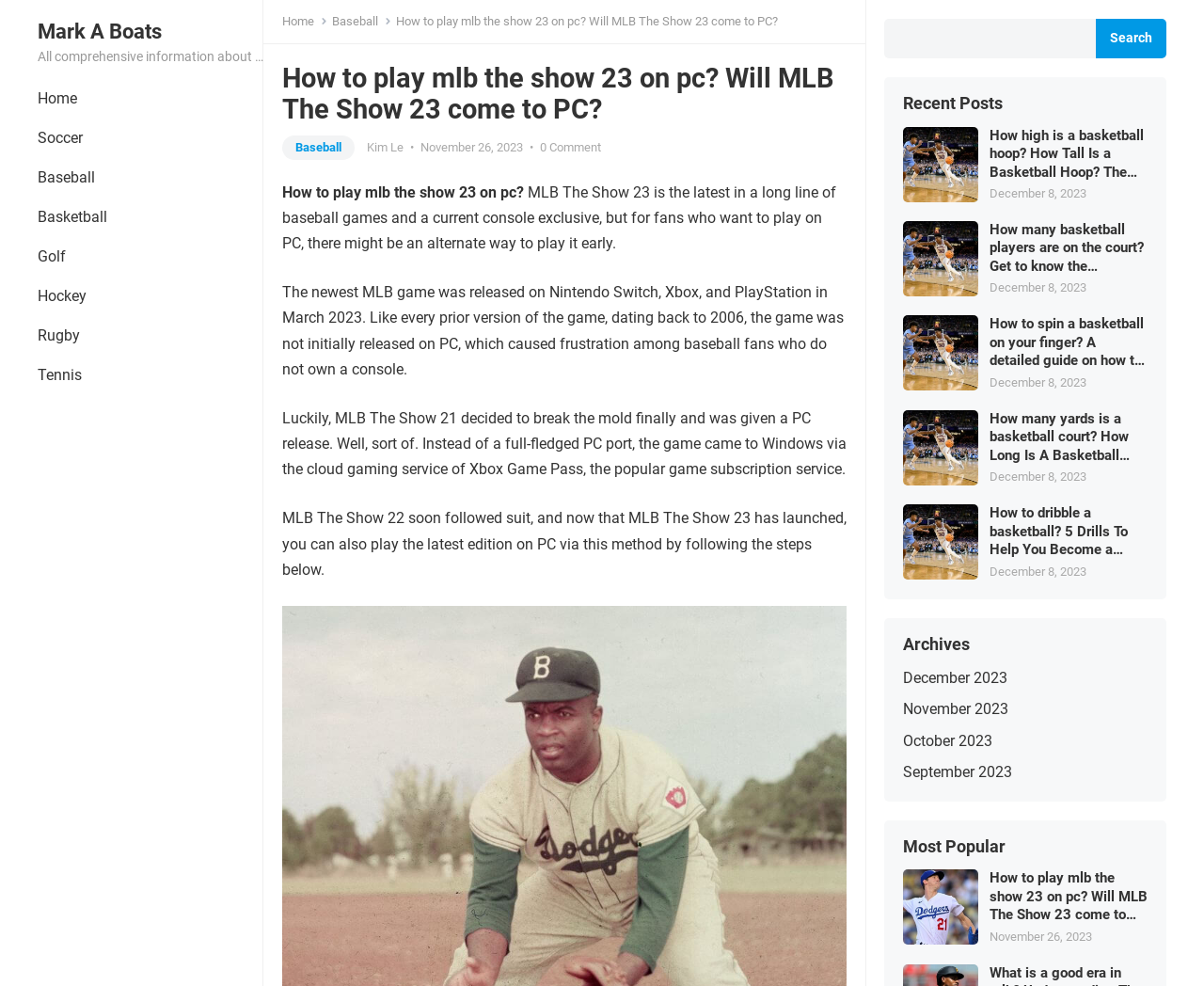What is the category of the webpage?
Look at the screenshot and provide an in-depth answer.

Based on the webpage content and the navigation links, the category of the webpage is Sports, as it contains articles and information about various sports, including baseball, basketball, and more.